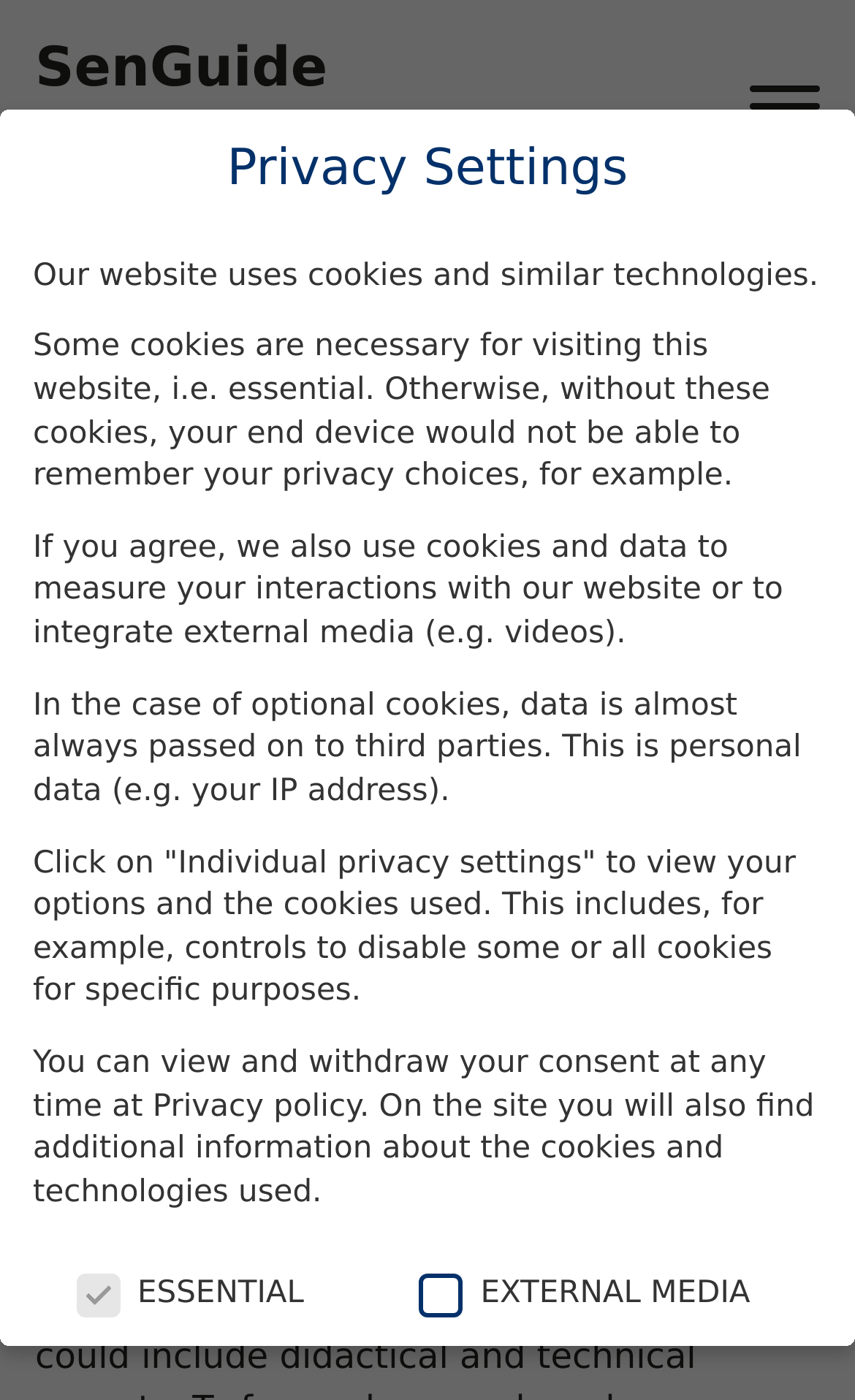What is the current state of the ESSENTIAL checkbox?
Give a one-word or short phrase answer based on the image.

Checked